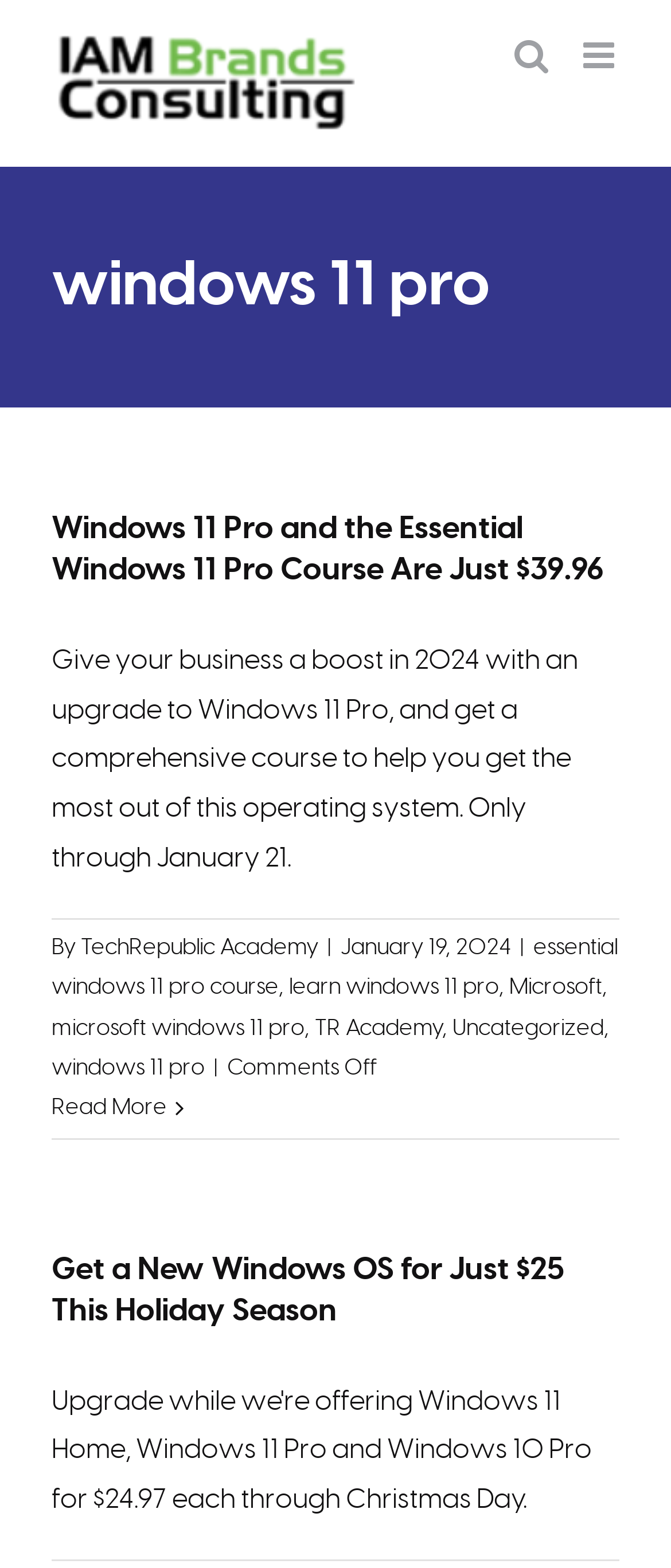Locate the bounding box coordinates of the item that should be clicked to fulfill the instruction: "Learn more about Get a New Windows OS for Just $25 This Holiday Season".

[0.077, 0.8, 0.841, 0.846]